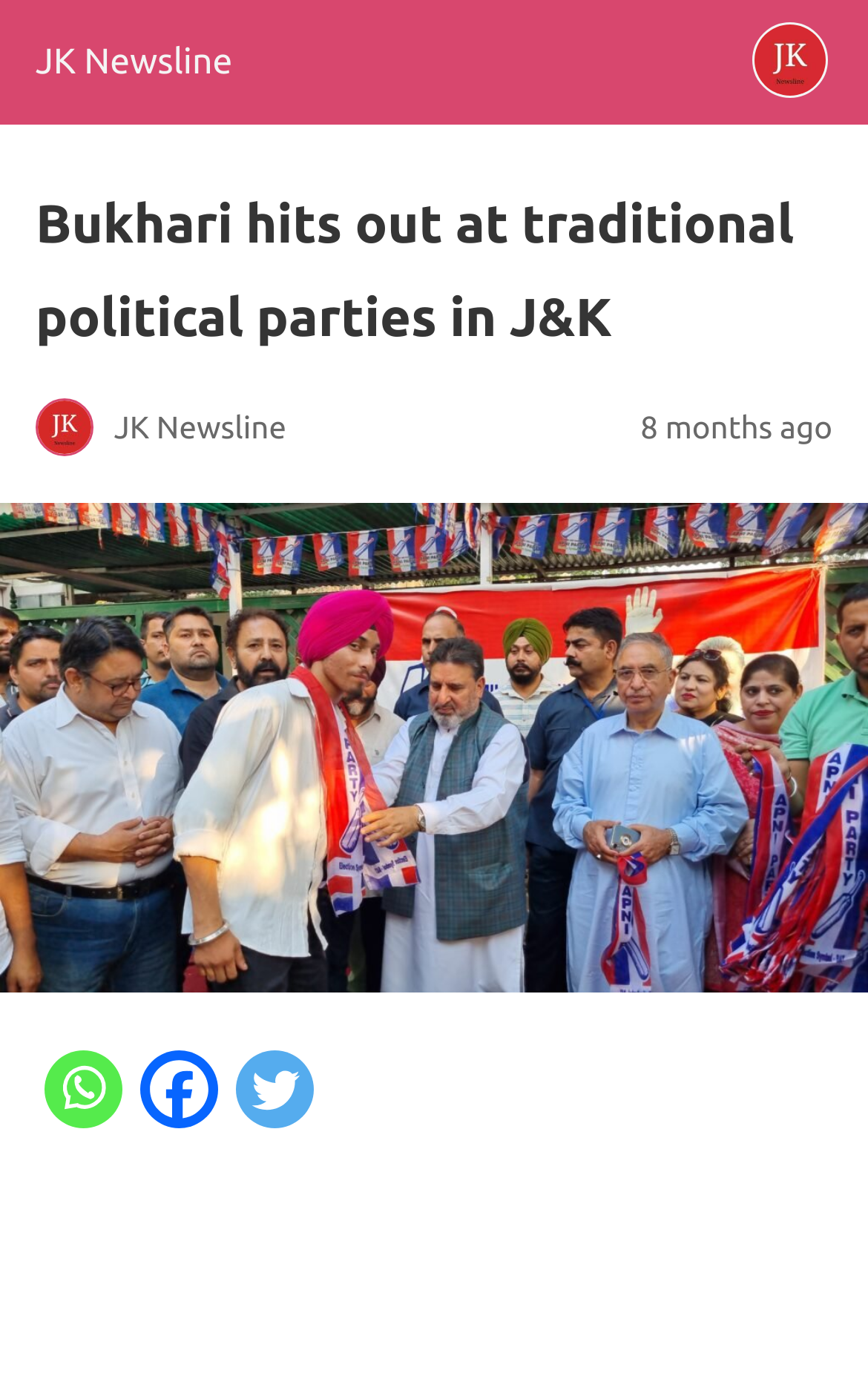Give a one-word or one-phrase response to the question: 
What is the name of the news website?

JK Newsline